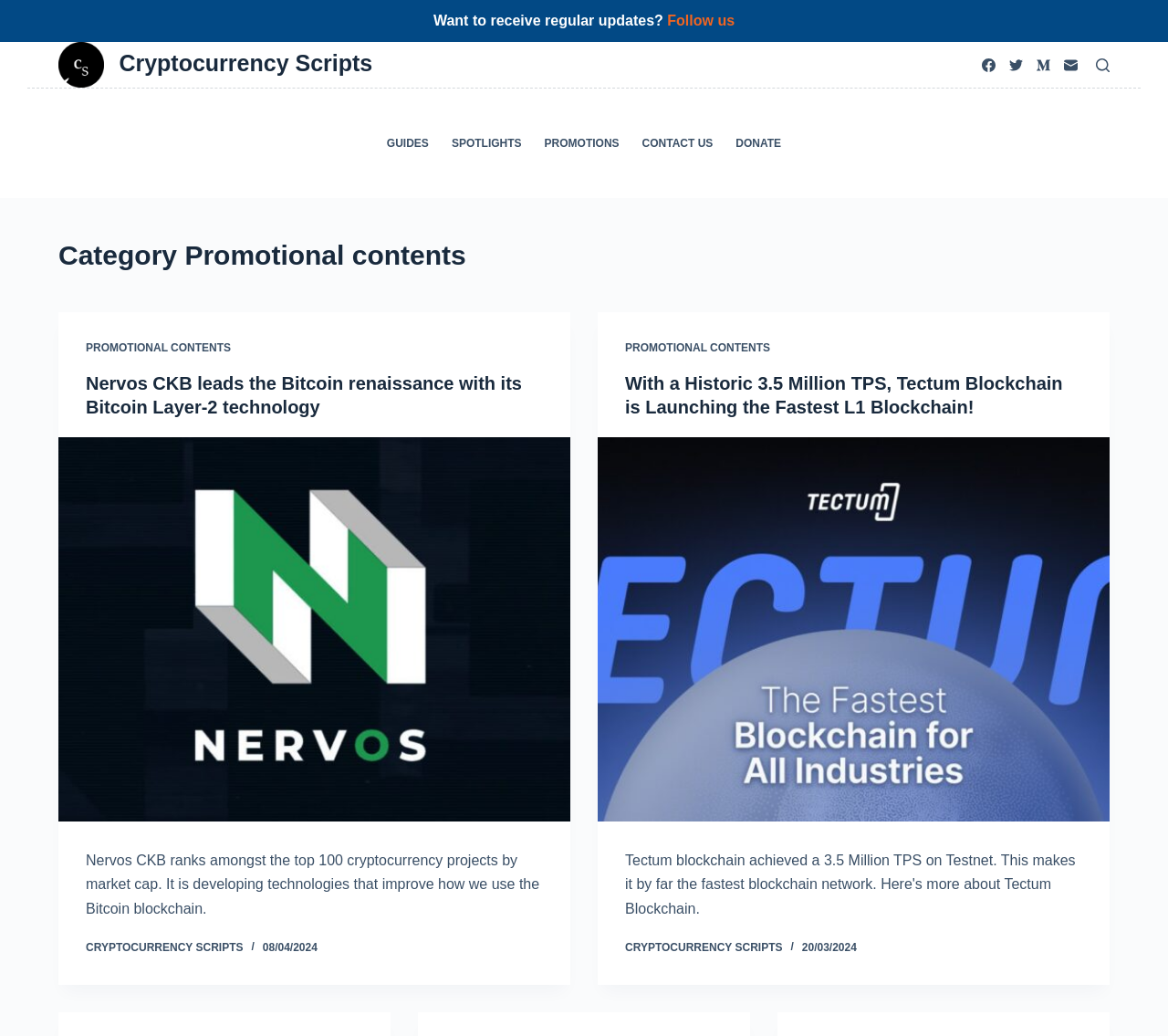Determine the bounding box coordinates of the region I should click to achieve the following instruction: "Check With a Historic 3.5 Million TPS, Tectum Blockchain is Launching the Fastest L1 Blockchain!". Ensure the bounding box coordinates are four float numbers between 0 and 1, i.e., [left, top, right, bottom].

[0.535, 0.361, 0.91, 0.403]